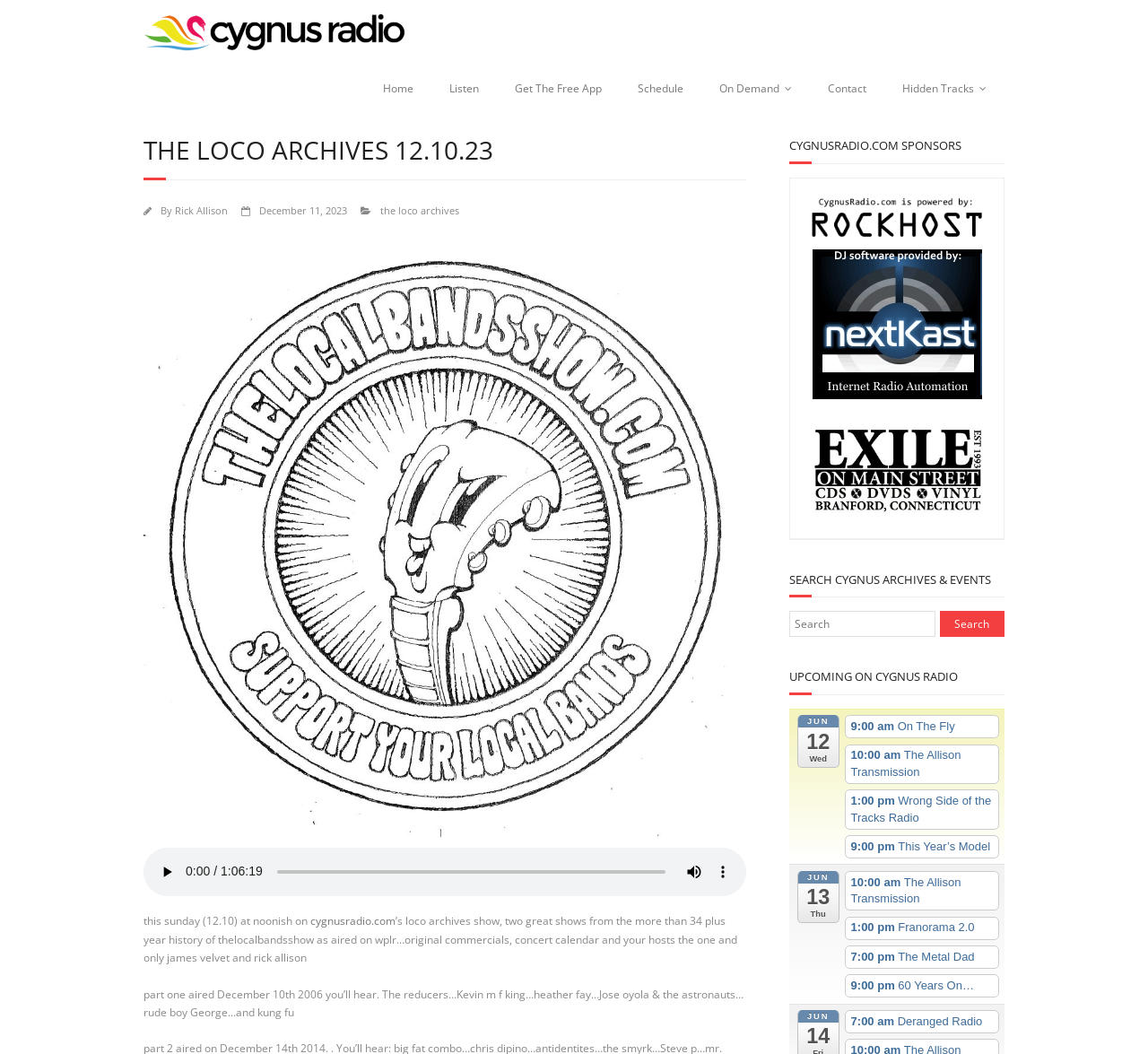Create a detailed summary of the webpage's content and design.

The webpage is about "The Loco Archives" on Cygnus Radio, a radio station. At the top left, there is a logo of Cygnus Radio, and next to it, a navigation menu with links to "Home", "Listen", "Get The Free App", "Schedule", "On Demand", "Contact", and "Hidden Tracks". 

Below the navigation menu, there is a heading that reads "THE LOCO ARCHIVES 12.10.23" followed by information about the show, including the hosts, Rick Allison, and the date, December 11, 2023. 

On the left side of the page, there is a large section dedicated to the show's content. It features a figure with a link, and below it, an audio player with controls to play, mute, and adjust the audio time scrubber. 

The main content of the show is described in several paragraphs of text, which mention that the show will air on Sunday at noonish on Cygnus Radio, featuring two great shows from the more than 34-year history of the local bands show, including original commercials, concert calendar, and hosts James Velvet and Rick Allison. The text also lists the bands that will be featured, including The Reducers, Kevin M F King, Heather Fay, Jose Oyola & The Astronauts, Rude Boy George, and Kung Fu.

On the right side of the page, there are two sections. The top section is titled "CYGNUSRADIO.COM SPONSORS" and features three links with images, presumably to the sponsors' websites. 

The bottom section is titled "SEARCH CYGNUS ARCHIVES & EVENTS" and features a search bar with a textbox and a search button. Below the search bar, there is a section titled "UPCOMING ON CYGNUS RADIO" that lists upcoming shows on the radio station, including the date, time, and show title.